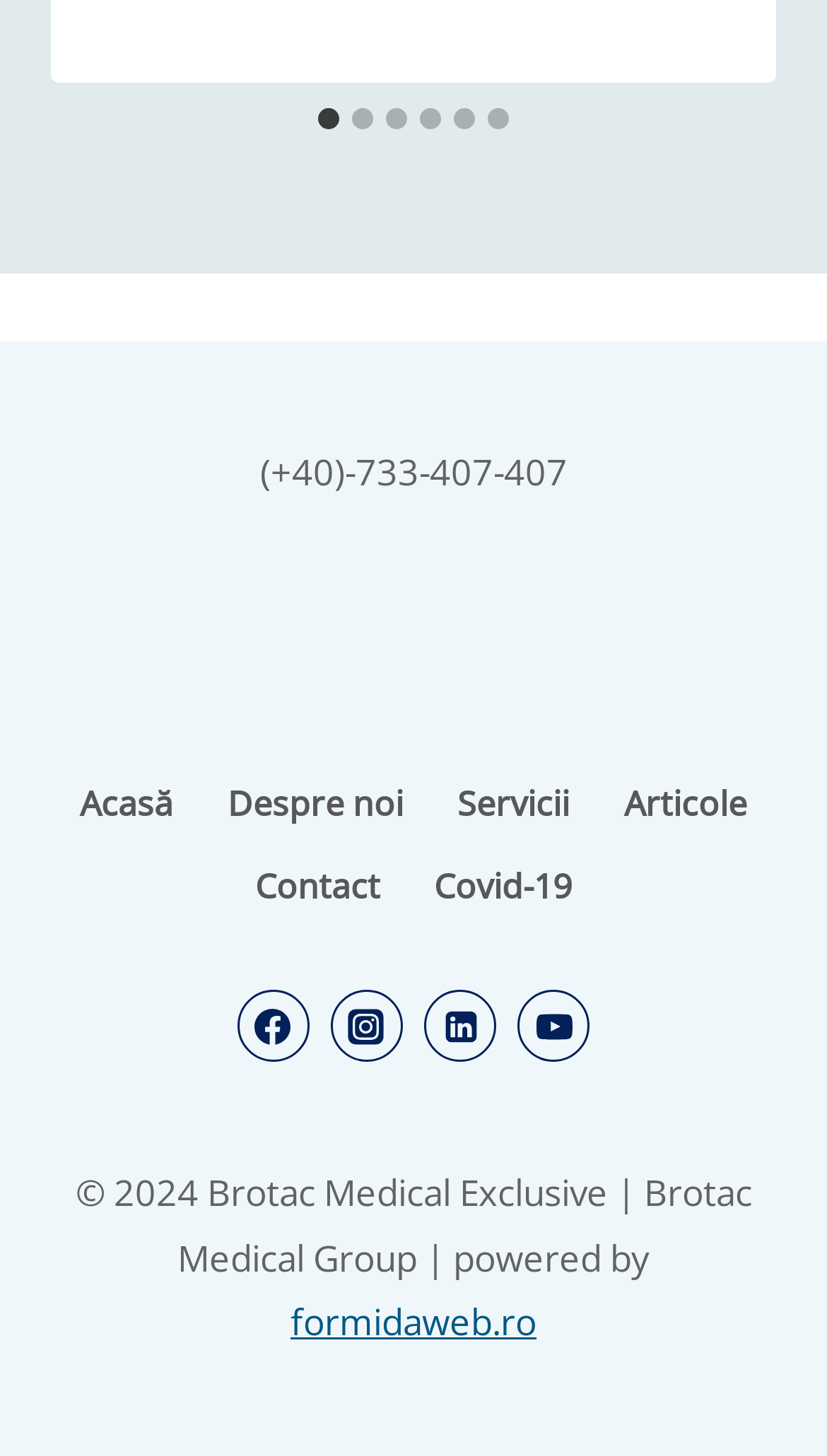Provide the bounding box coordinates of the HTML element this sentence describes: "Covid-19". The bounding box coordinates consist of four float numbers between 0 and 1, i.e., [left, top, right, bottom].

[0.492, 0.581, 0.725, 0.636]